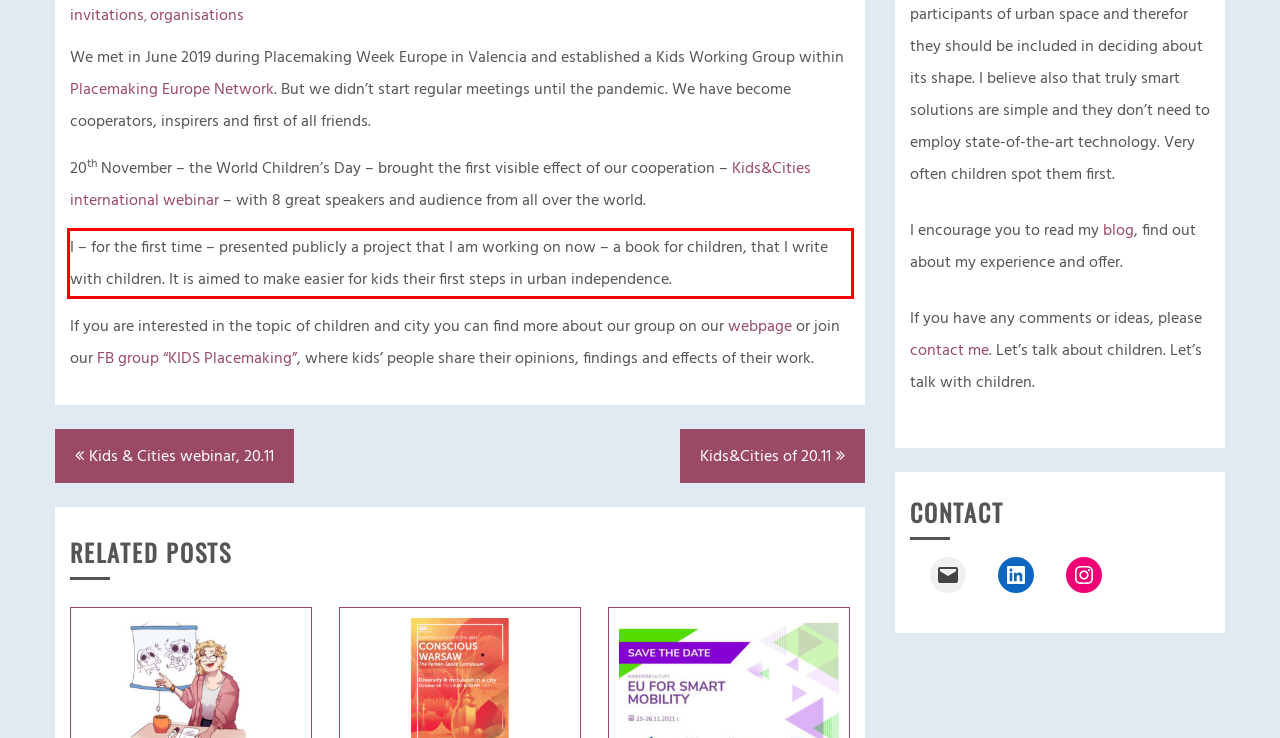Your task is to recognize and extract the text content from the UI element enclosed in the red bounding box on the webpage screenshot.

I – for the first time – presented publicly a project that I am working on now – a book for children, that I write with children. It is aimed to make easier for kids their first steps in urban independence.